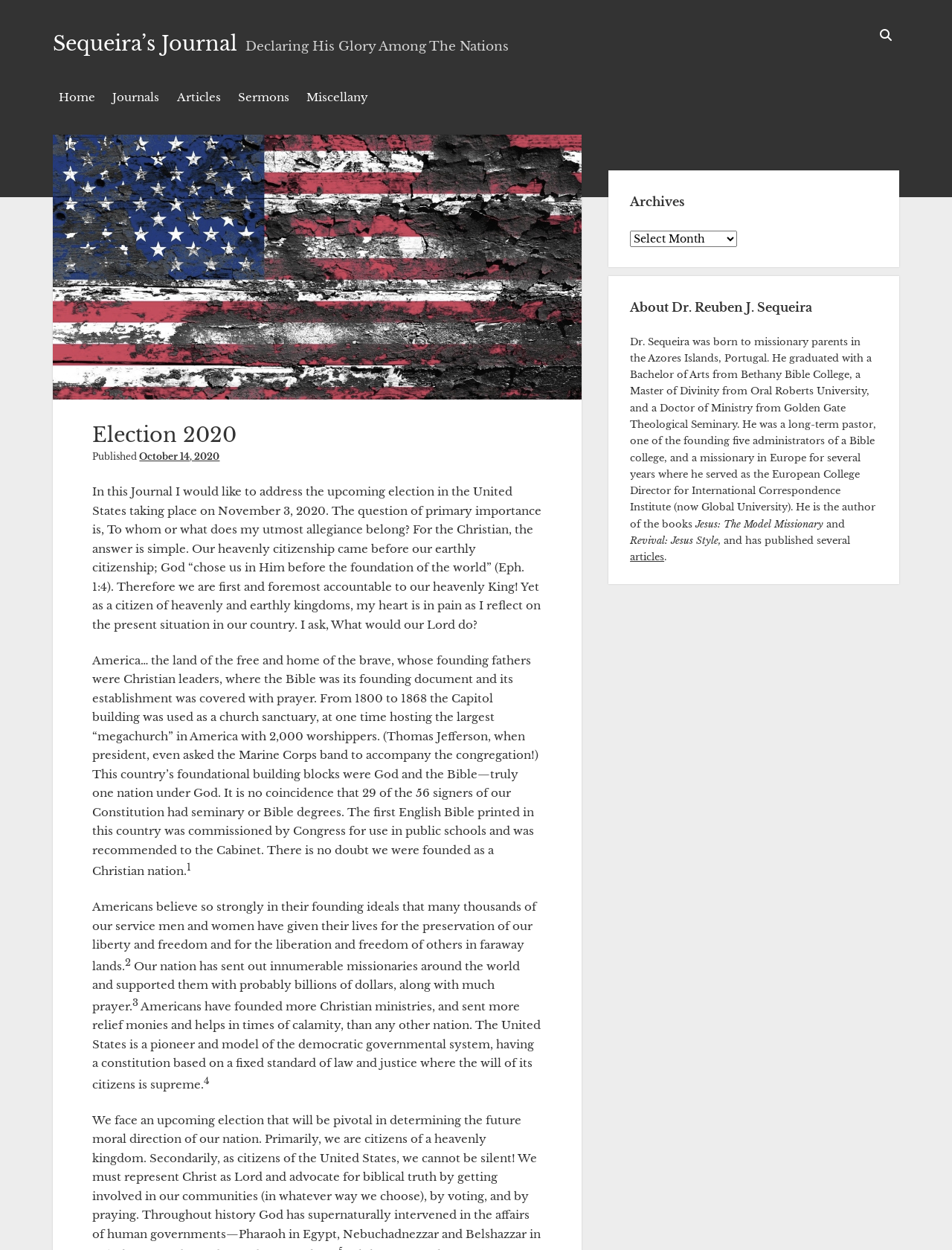Please respond to the question with a concise word or phrase:
What is the theme of the journal?

Christianity and politics